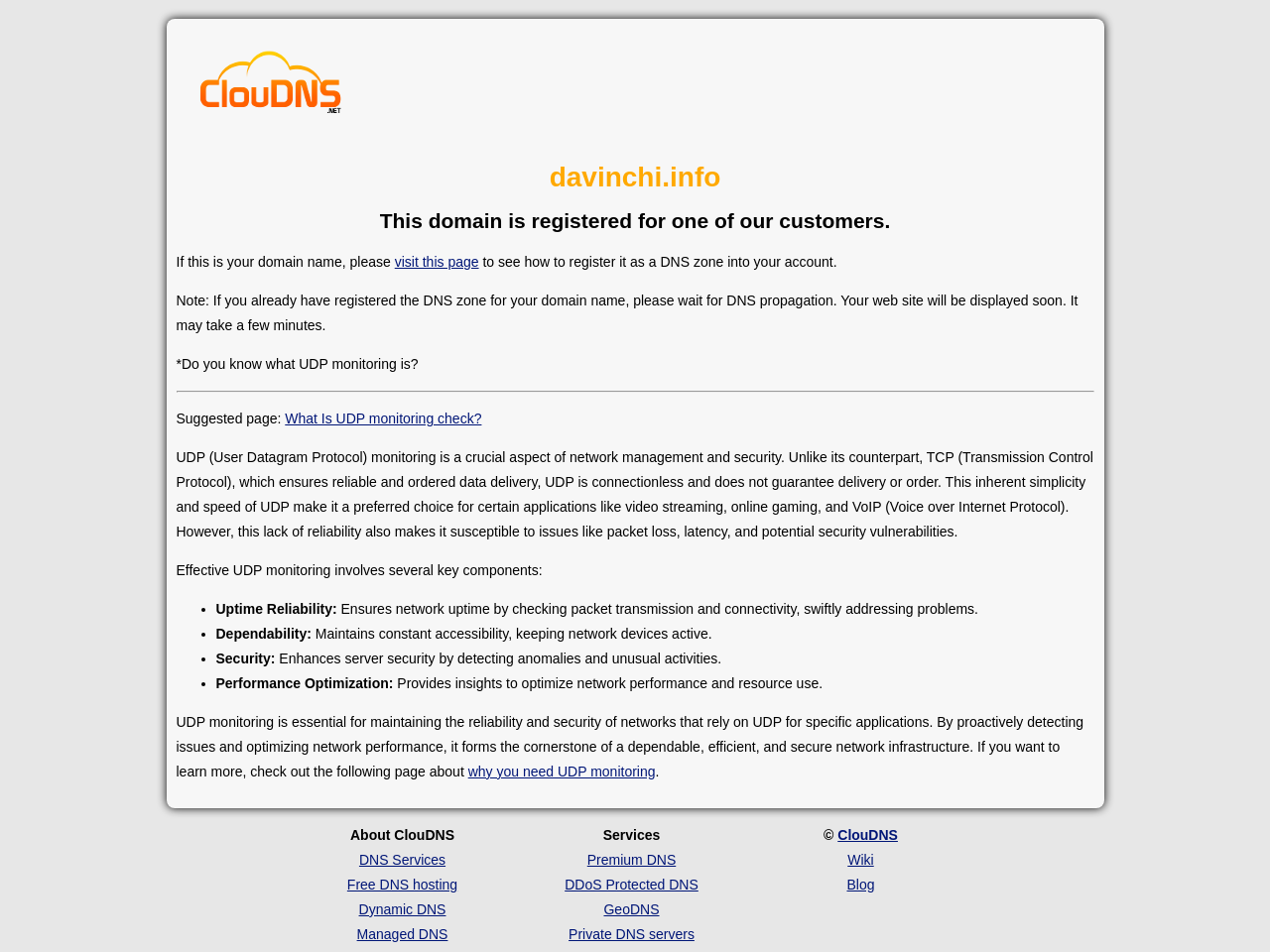Determine the bounding box coordinates for the area you should click to complete the following instruction: "check out DNS Services".

[0.283, 0.895, 0.351, 0.911]